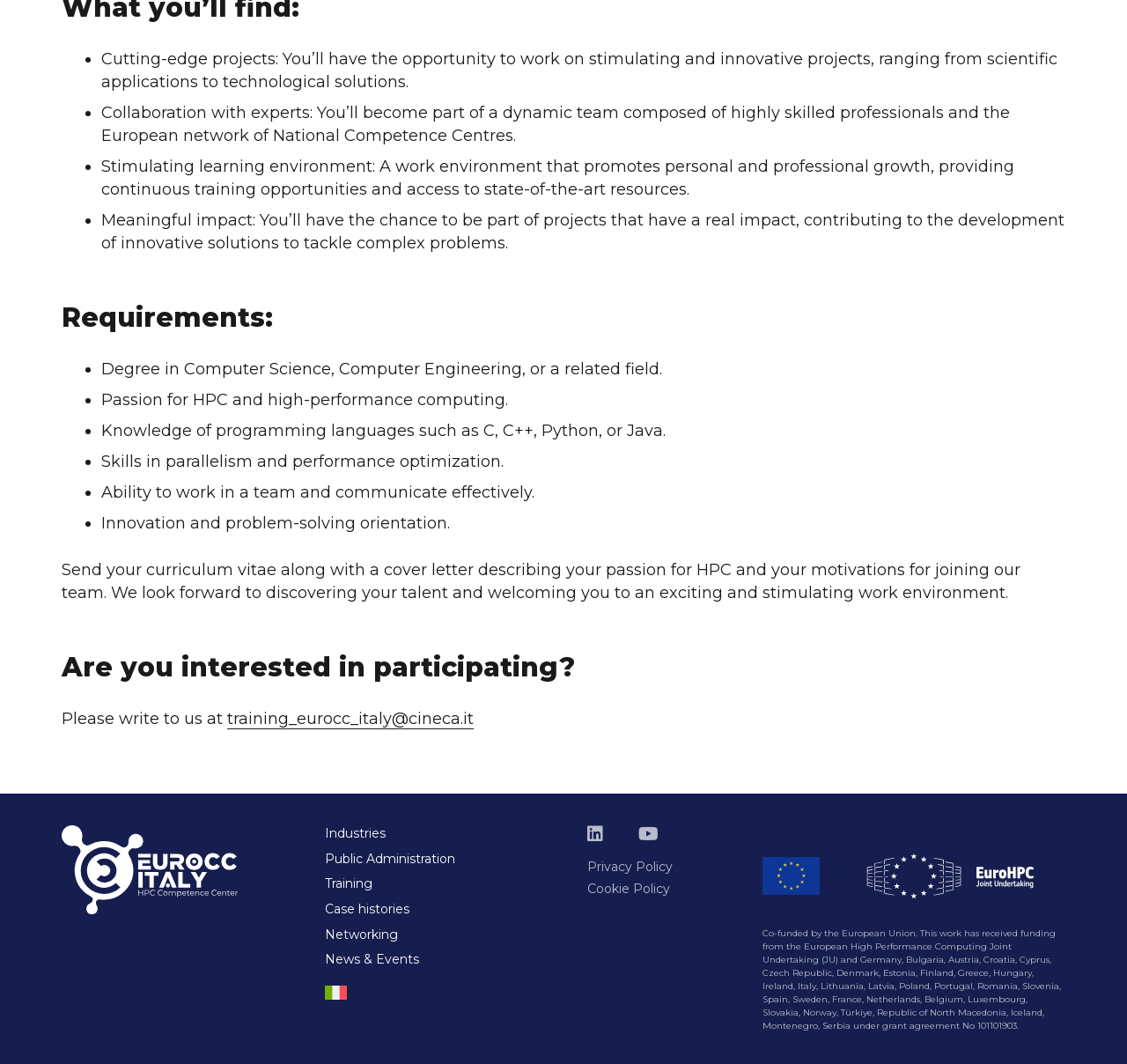Give a short answer using one word or phrase for the question:
What kind of projects will you work on?

Cutting-edge projects